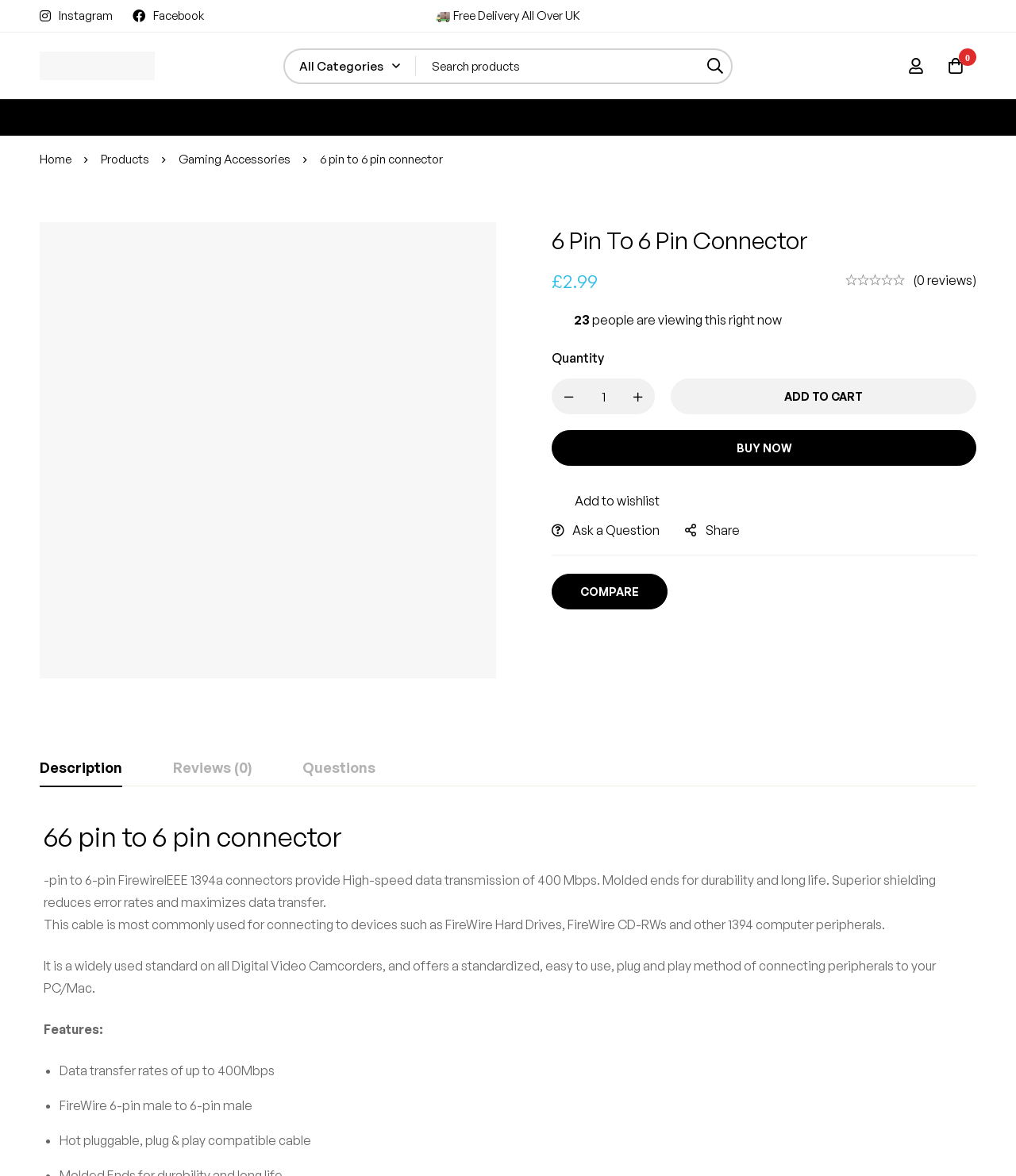Describe the webpage in detail, including text, images, and layout.

This webpage is an e-commerce product page for a 6-pin to 6-pin FireWire connector. At the top, there are social media links to Instagram and Facebook, as well as a notification about free delivery all over the UK. Below that, there is a search bar with a combobox and a search button. On the right side, there are links to log in, cart, and a notification about the number of items in the cart.

The main content of the page is divided into two sections. On the left, there is a product image, product name, and price information (£2.99). Below that, there are buttons to add the product to the cart, buy now, add to wishlist, ask a question, and share the product. There is also a notification about the number of people viewing the product.

On the right side, there are three tabs: Description, Reviews, and Questions. The Description tab is selected by default and contains a detailed product description, including features such as data transfer rates of up to 400Mbps, FireWire 6-pin male to 6-pin male, and hot pluggable, plug & play compatible cable.

The Reviews tab is empty, with no reviews yet, and a link to write a review. The Questions tab is also empty, with no questions found, and a link to ask a question.